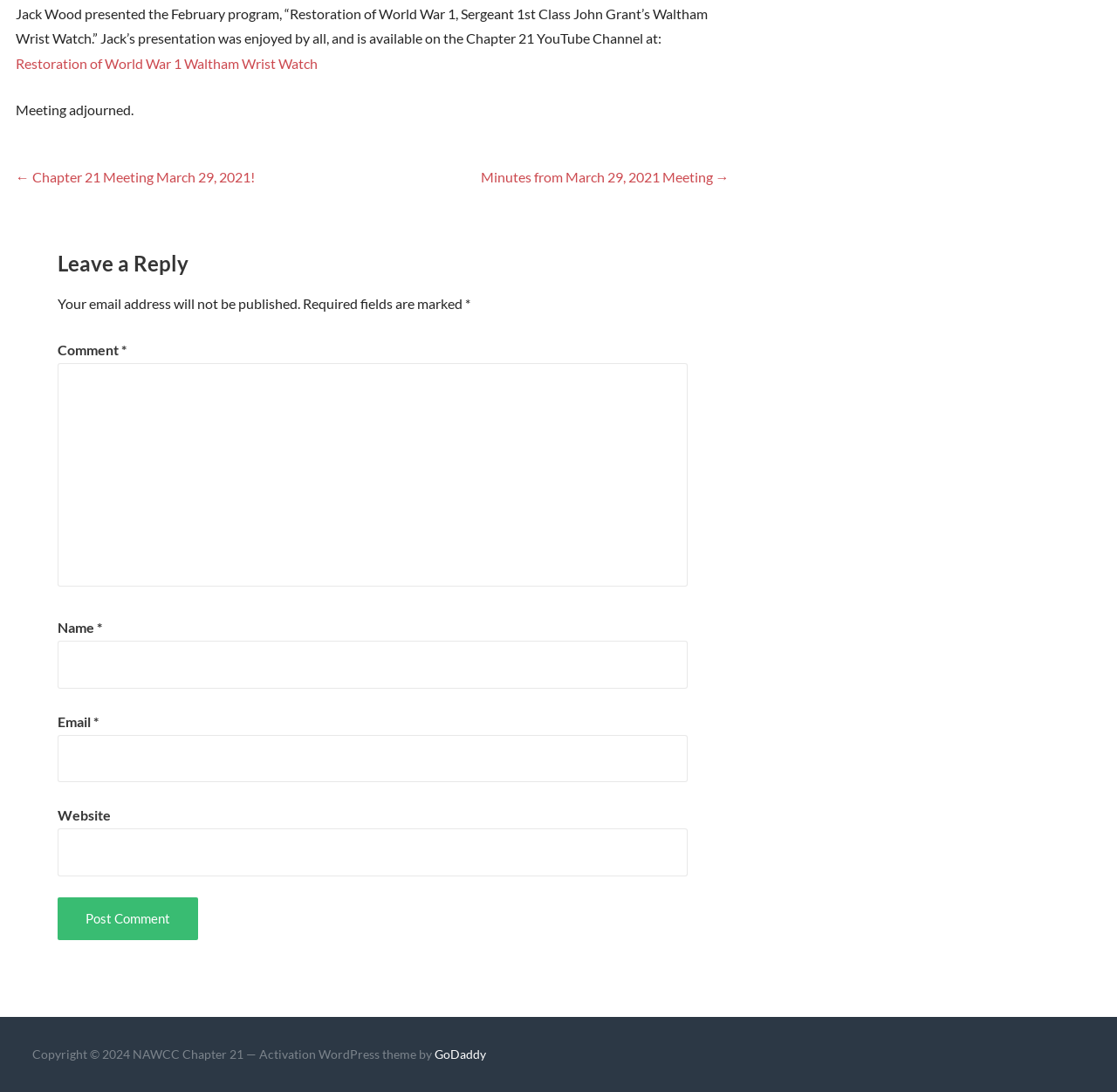Answer this question using a single word or a brief phrase:
What is the topic of the February program presented by Jack Wood?

Restoration of World War 1 Waltham Wrist Watch